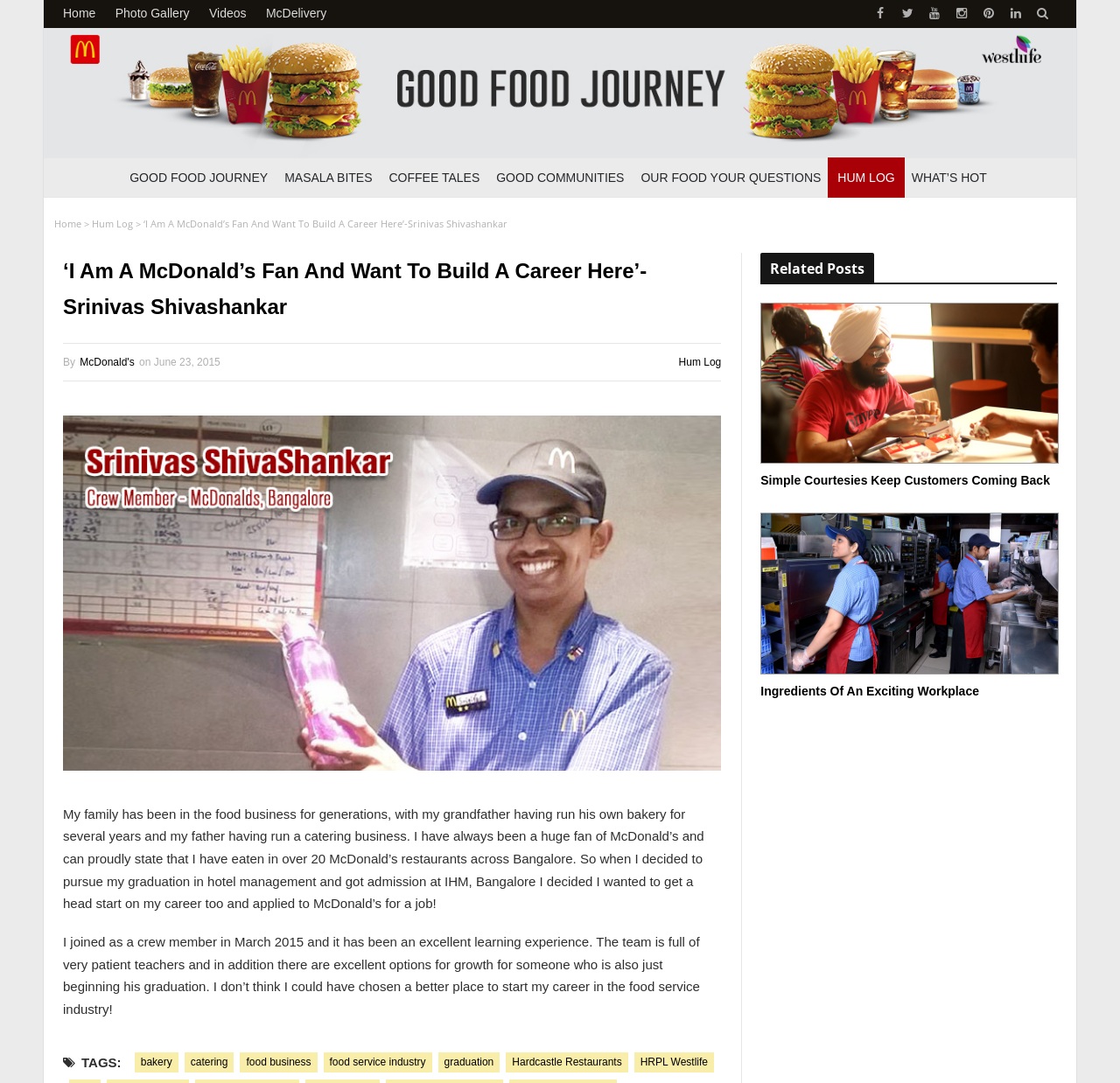What is the name of the author of the article?
Please look at the screenshot and answer using one word or phrase.

Srinivas Shivashankar